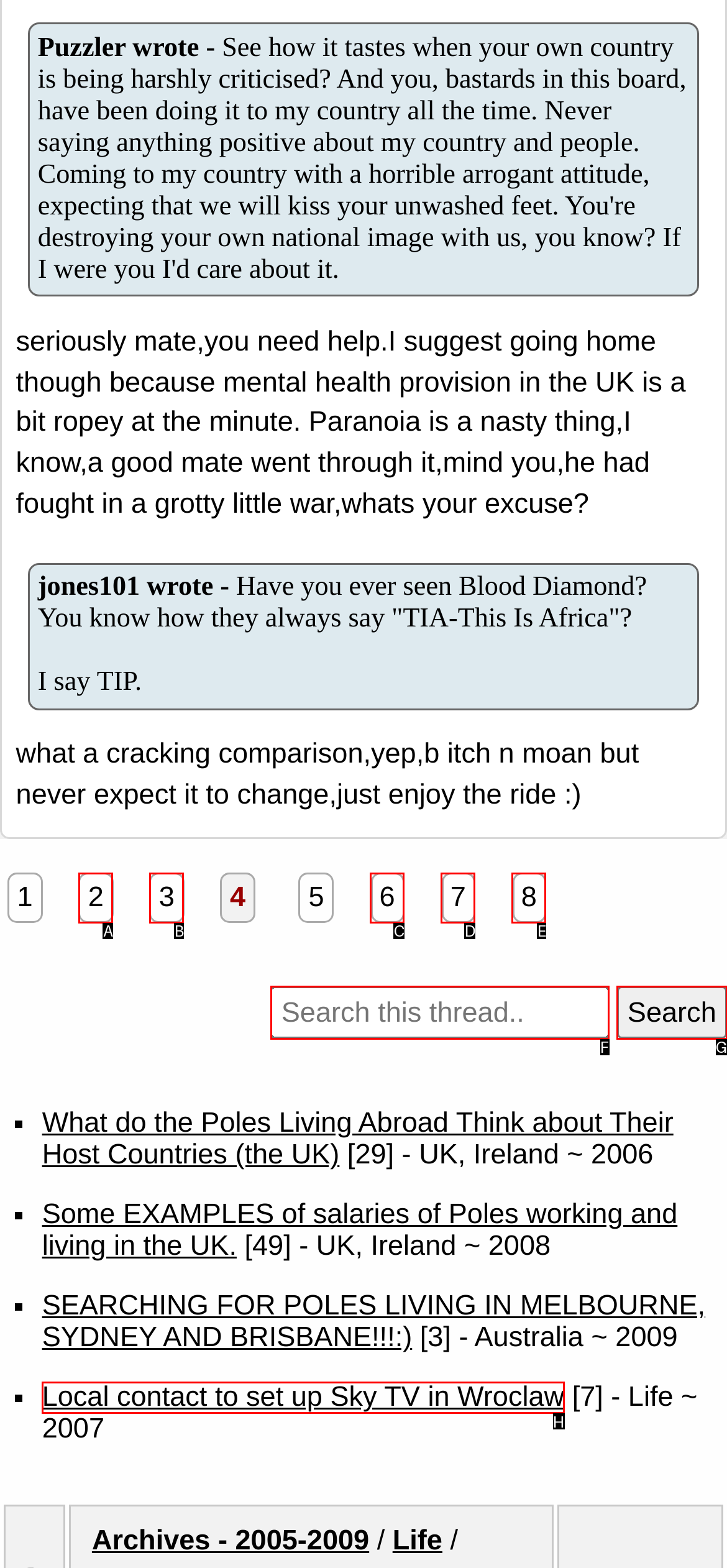Select the letter from the given choices that aligns best with the description: name="phrase" placeholder="Search this thread..". Reply with the specific letter only.

F